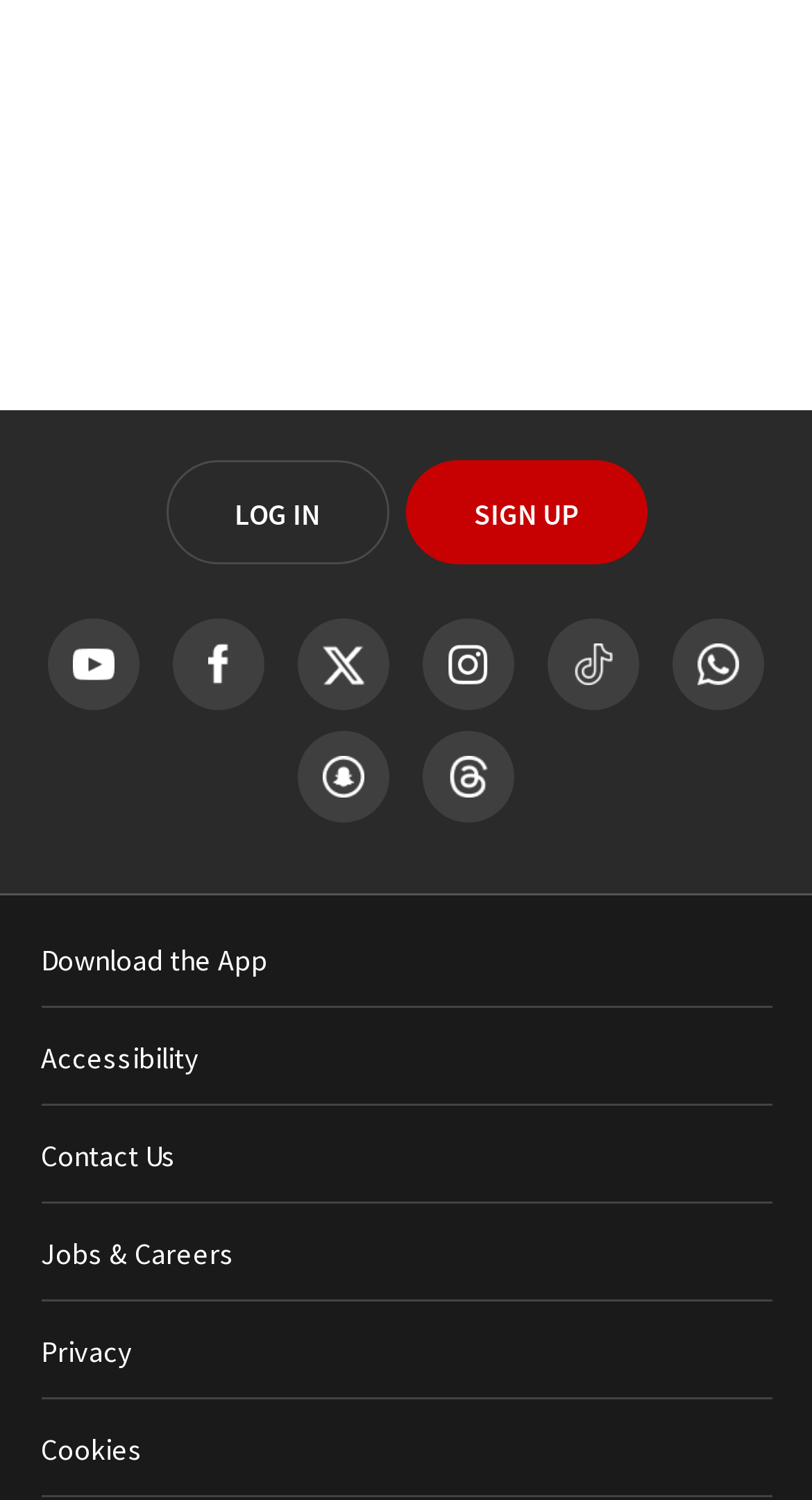Answer the question in one word or a short phrase:
What is the position of the 'Download the App' link?

Upper middle